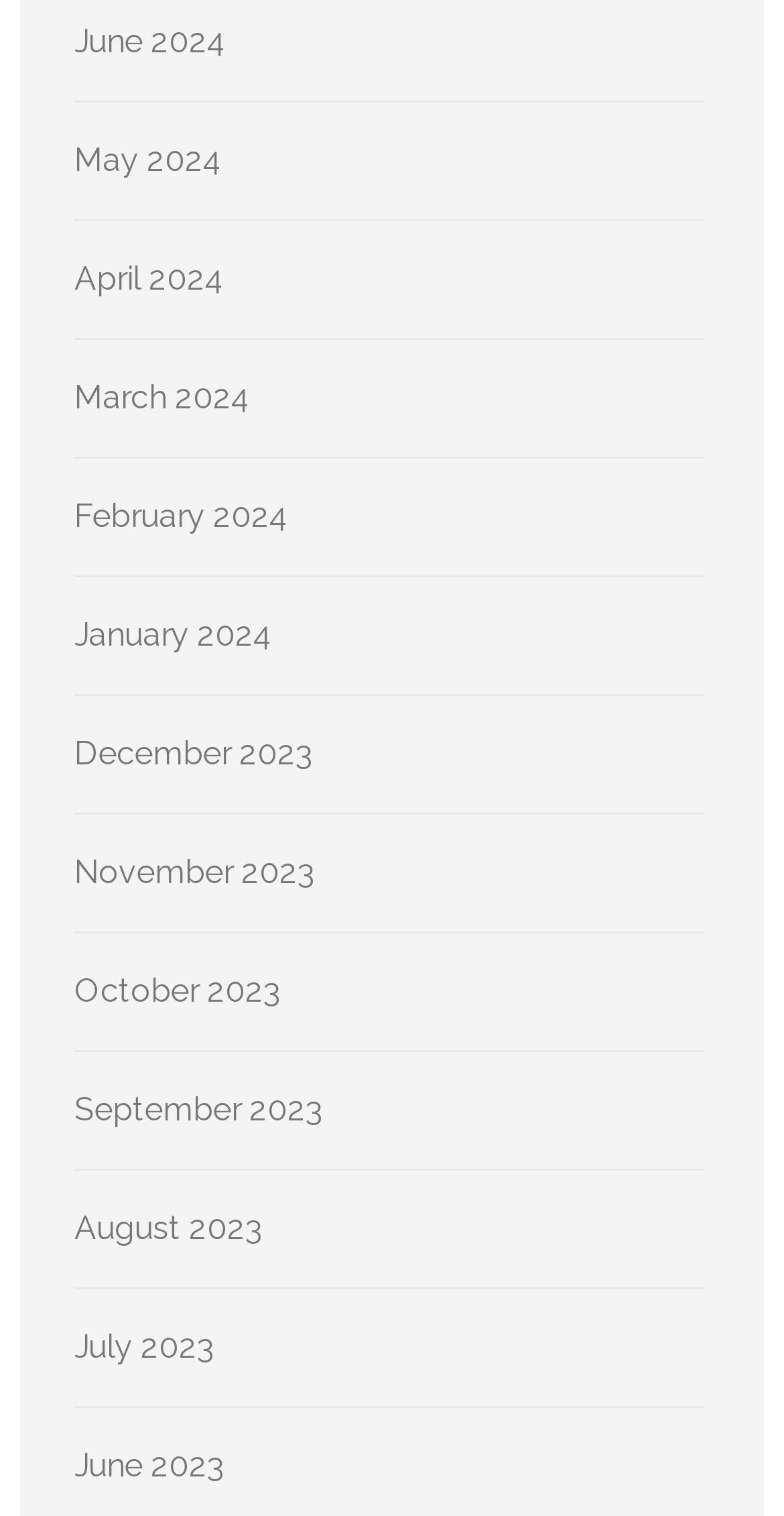Please examine the image and answer the question with a detailed explanation:
How many months are listed on the webpage?

I counted the number of links on the webpage, each representing a month, and found that there are 12 links in total, ranging from June 2024 to June 2023.